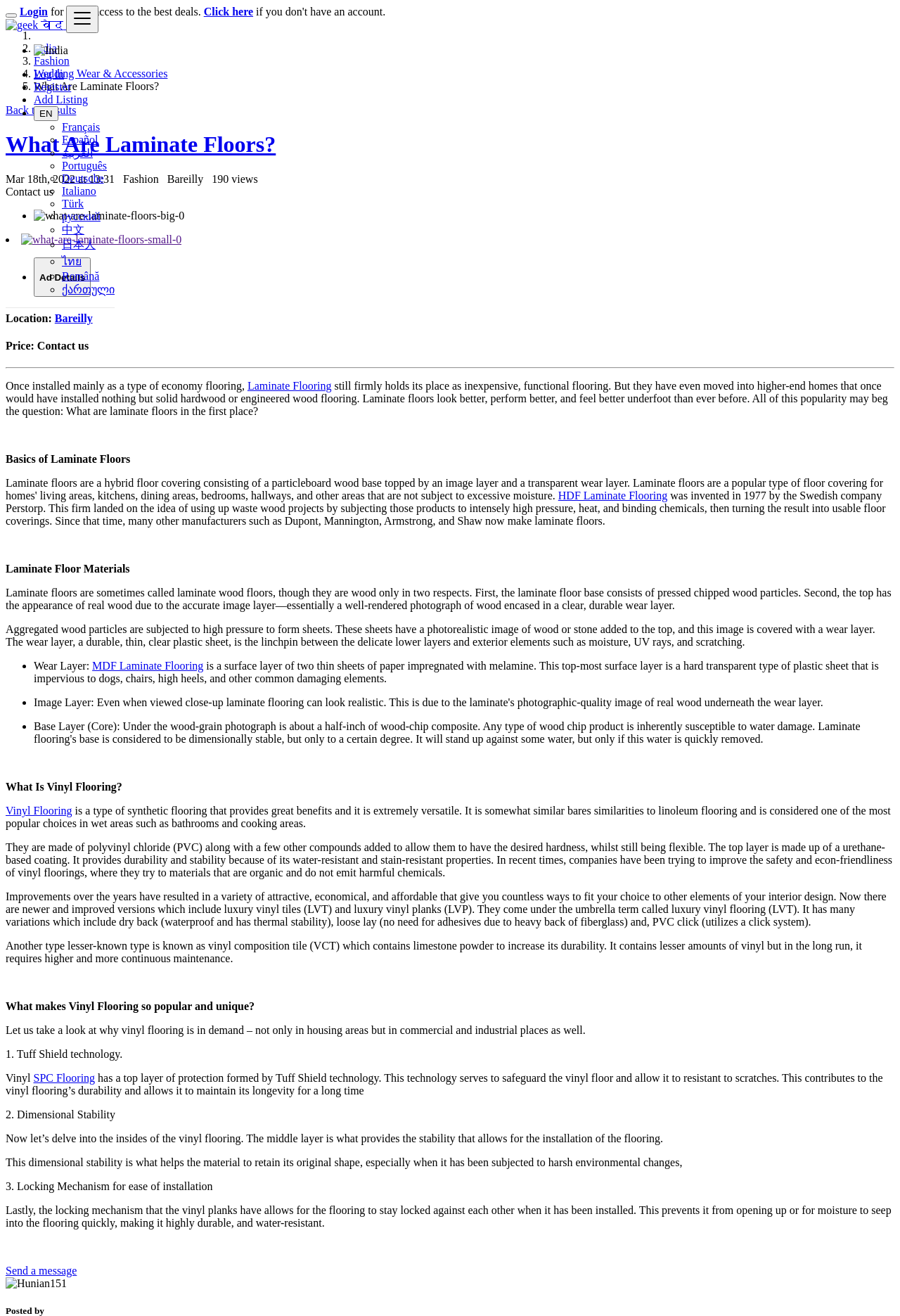Identify the bounding box of the UI element described as follows: "Vinyl Flooring". Provide the coordinates as four float numbers in the range of 0 to 1 [left, top, right, bottom].

[0.006, 0.611, 0.08, 0.621]